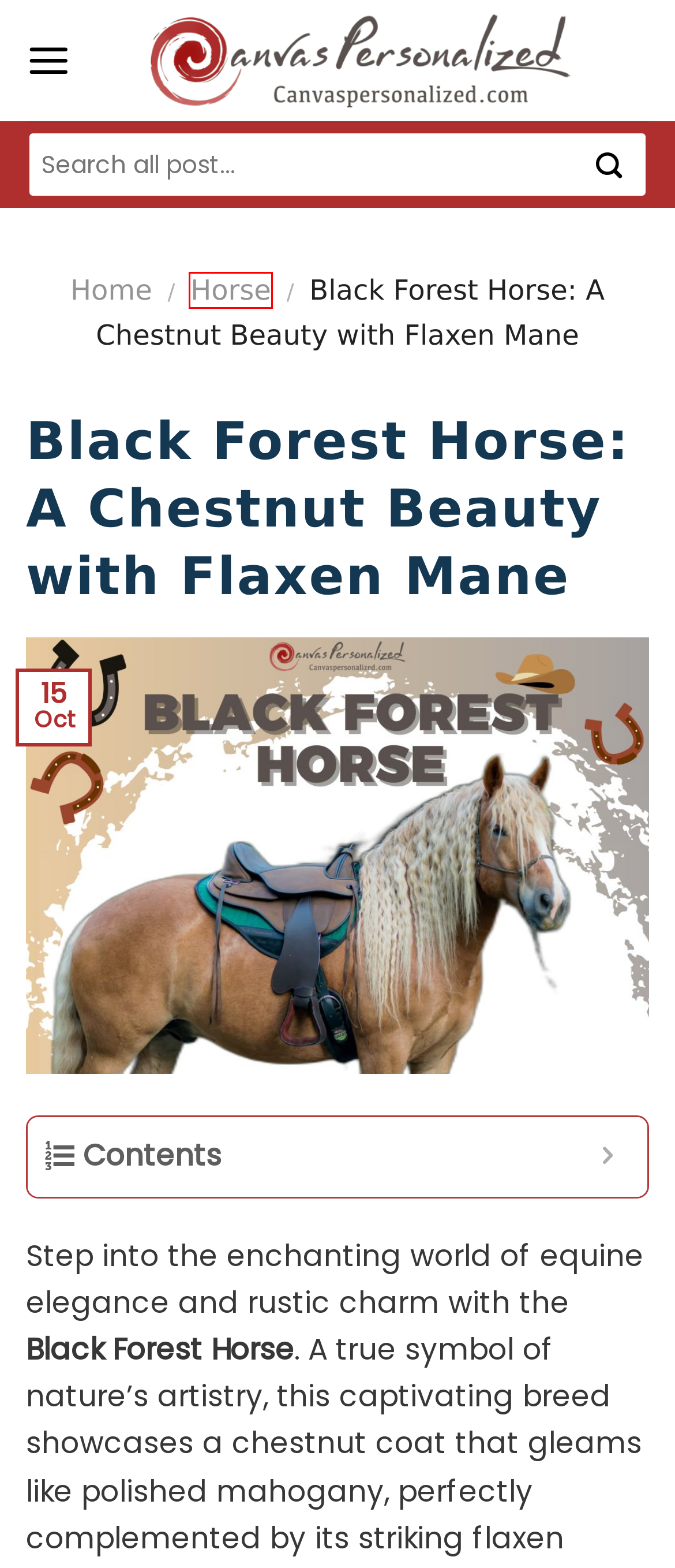You have been given a screenshot of a webpage with a red bounding box around a UI element. Select the most appropriate webpage description for the new webpage that appears after clicking the element within the red bounding box. The choices are:
A. Discover Shire Horse Breed: Beauty In Strength
B. Cat - Canvas Personalized Blog
C. Birds - Canvas Personalized Blog
D. Dog - Canvas Personalized Blog
E. Kentucky Mountain Saddle Horse: Discover The Majestic Breed
F. Horse - Canvas Personalized Blog
G. Paso Fino Horse Breed: History, Characteristics, And Care
H. Canvas Personalized Blog | Discover Helpful Pet Information

F